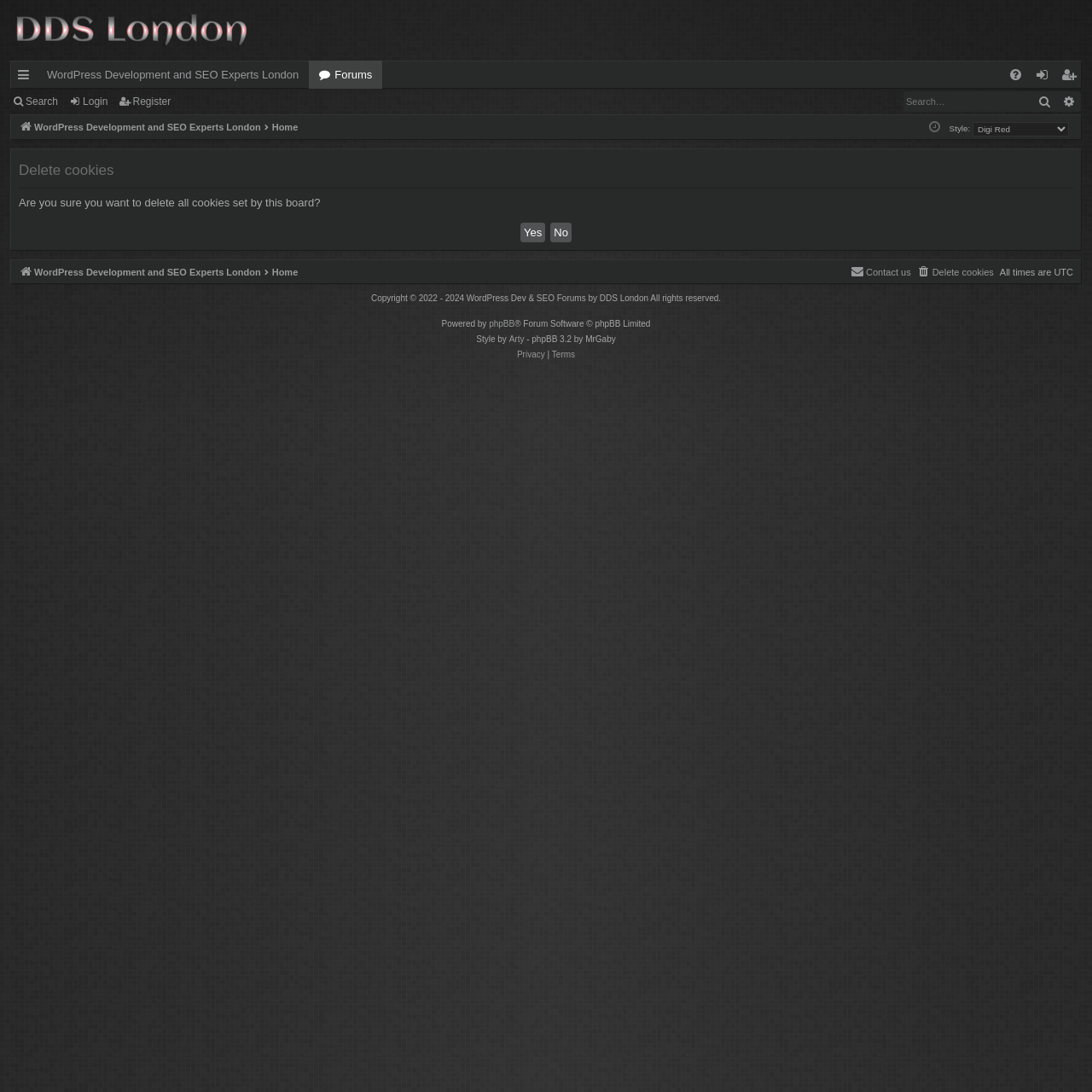Please specify the bounding box coordinates of the clickable section necessary to execute the following command: "Go to the home page".

[0.249, 0.108, 0.273, 0.125]